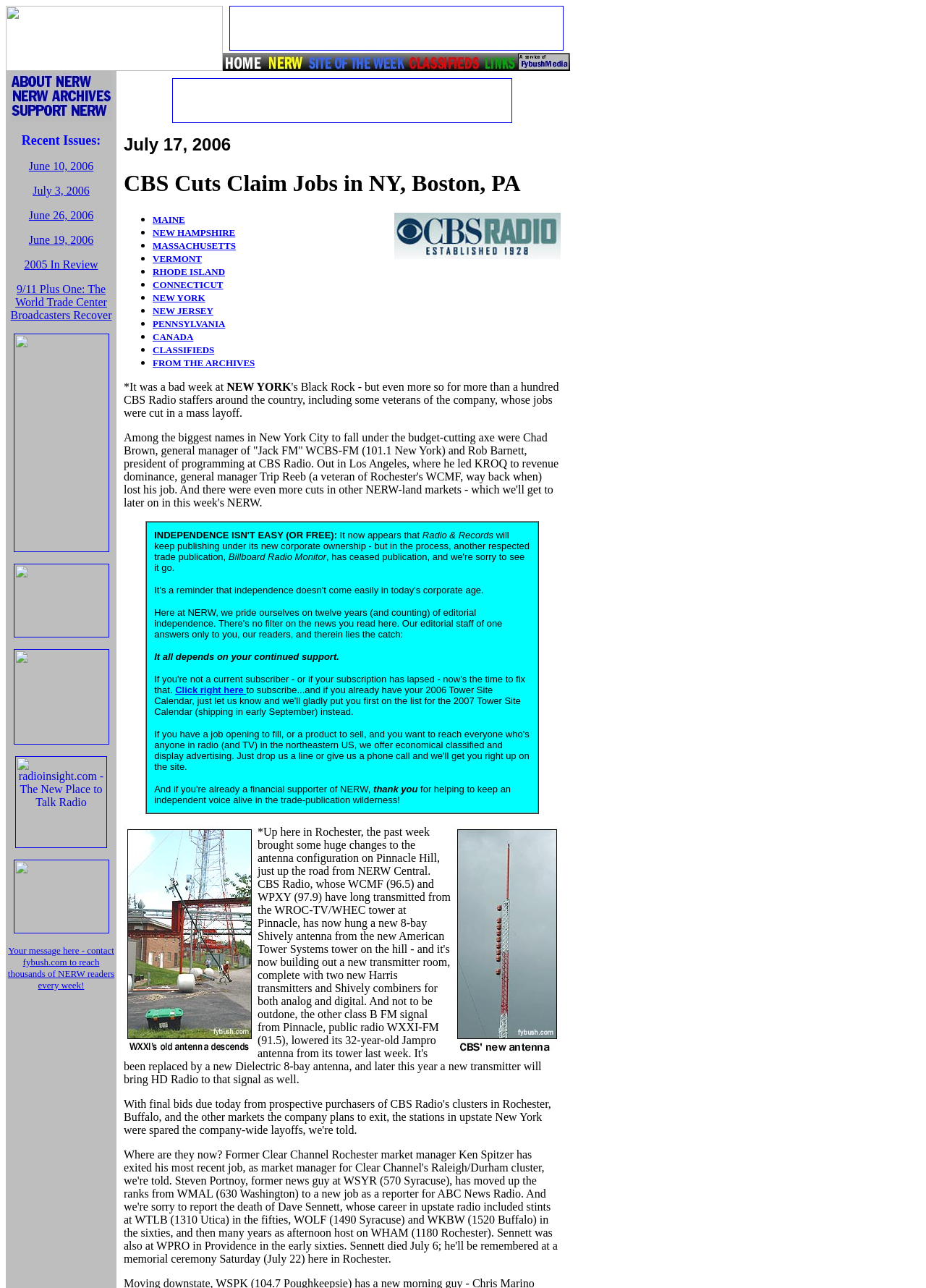Locate the bounding box coordinates of the area where you should click to accomplish the instruction: "View the 'CBS Cuts Claim Jobs in NY, Boston, PA' article".

[0.134, 0.132, 0.605, 0.153]